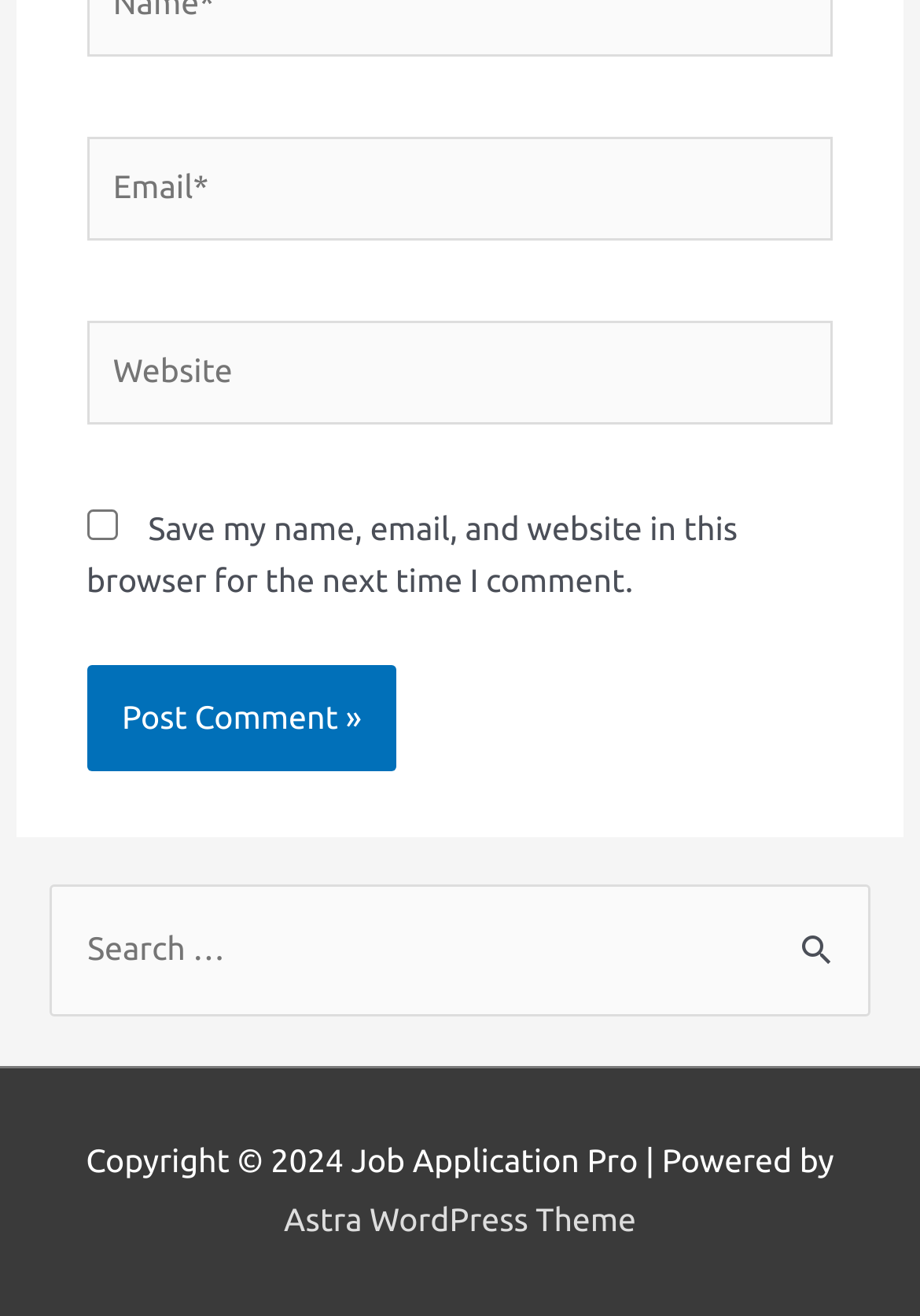Please provide a detailed answer to the question below based on the screenshot: 
What is the purpose of the checkbox?

The checkbox is labeled 'Save my name, email, and website in this browser for the next time I comment.' which suggests that its purpose is to save the user's comment information for future use.